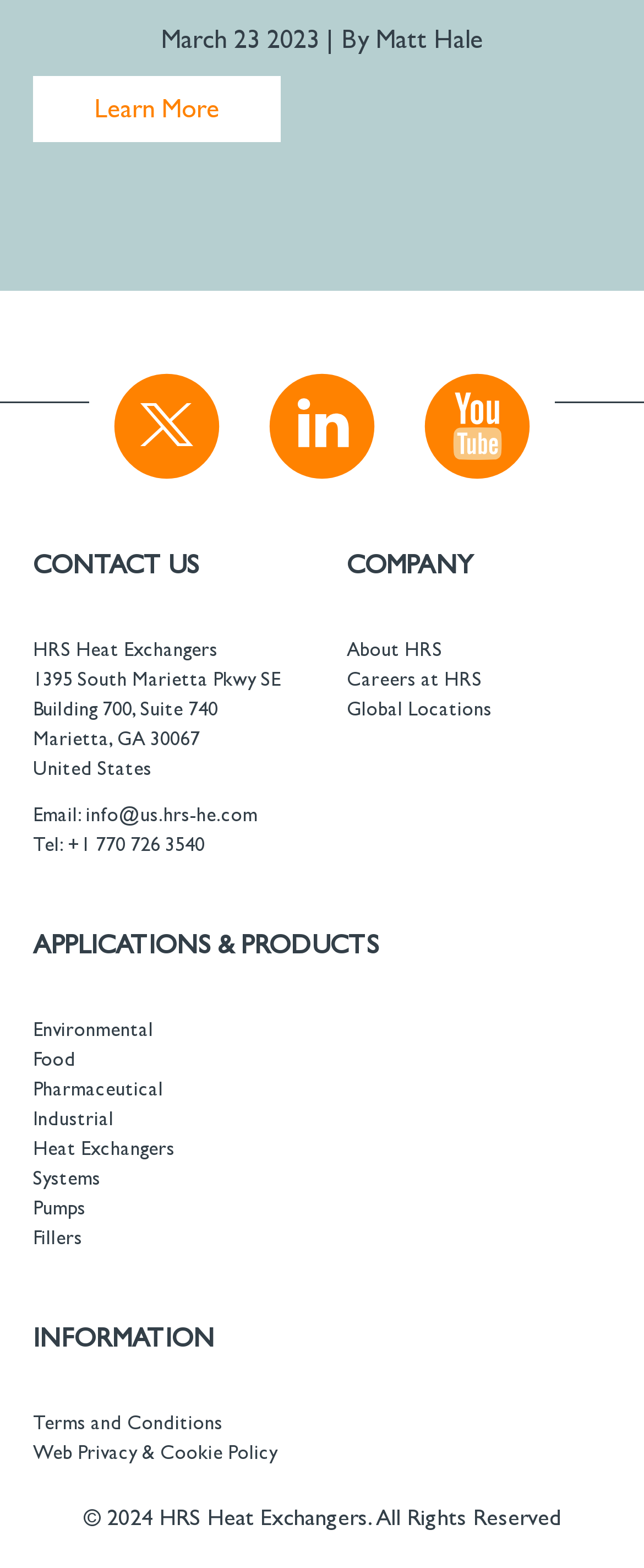Please determine the bounding box coordinates of the clickable area required to carry out the following instruction: "View the 'Terms and Conditions'". The coordinates must be four float numbers between 0 and 1, represented as [left, top, right, bottom].

[0.051, 0.9, 0.346, 0.915]